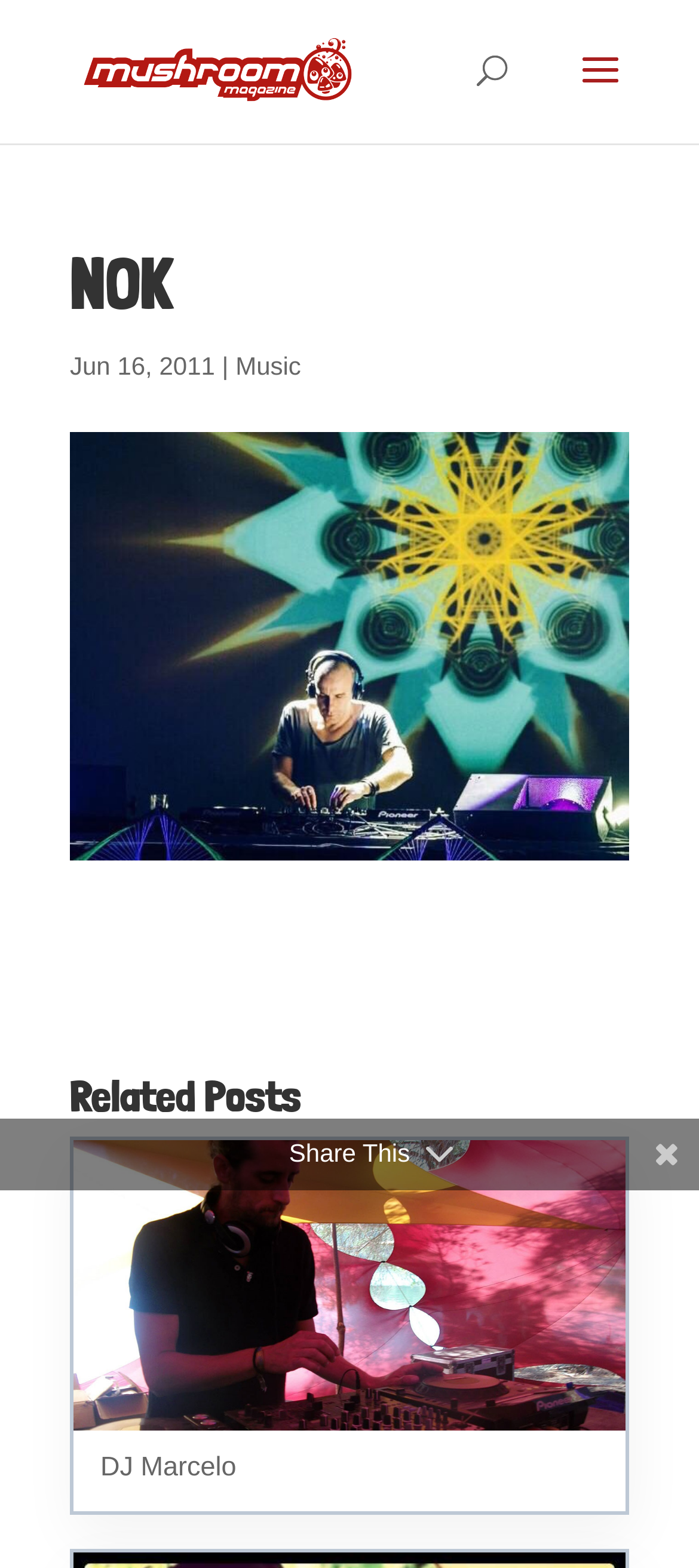Can you find the bounding box coordinates for the UI element given this description: "parent_node: Share This"? Provide the coordinates as four float numbers between 0 and 1: [left, top, right, bottom].

[0.921, 0.4, 0.962, 0.418]